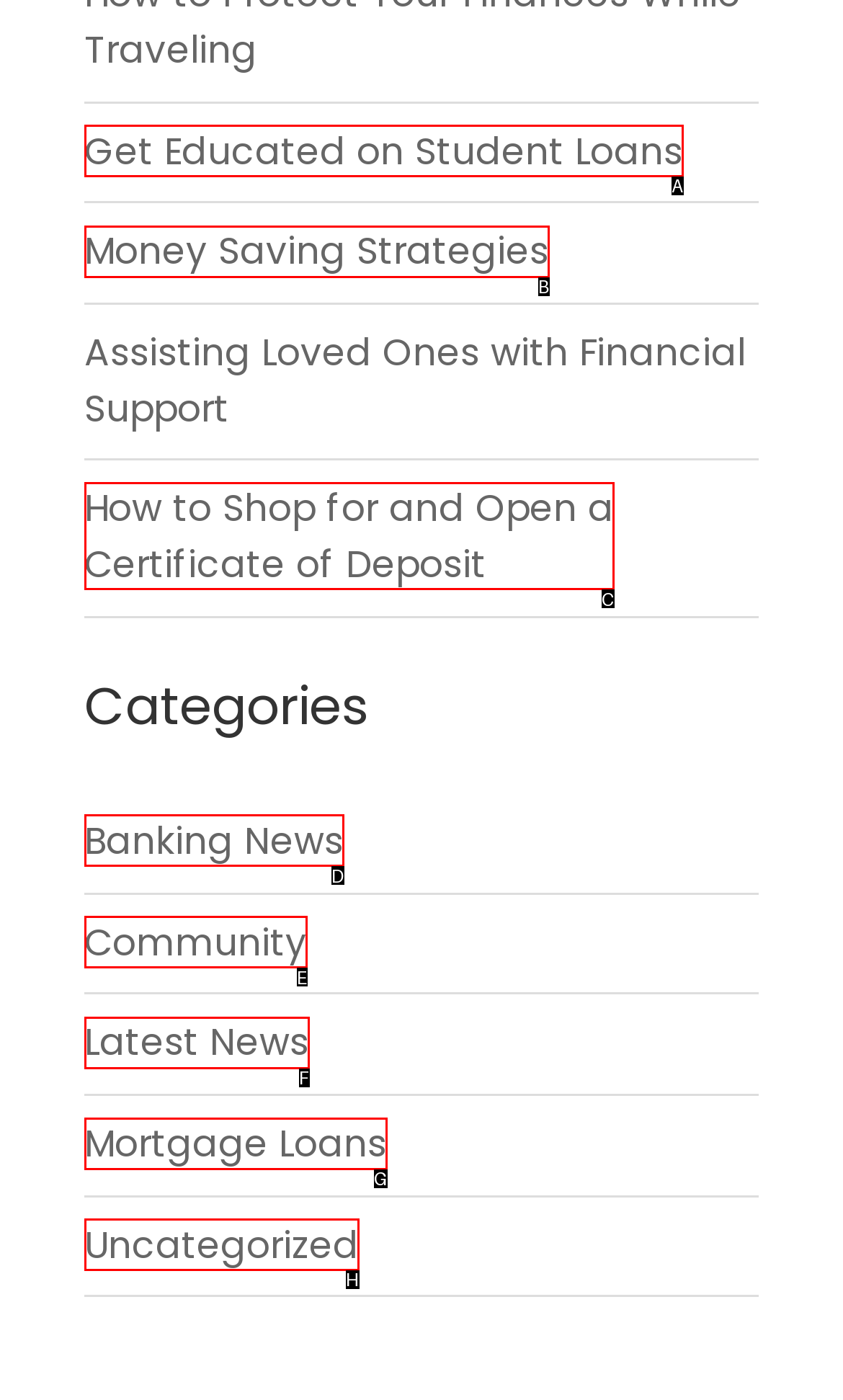Identify the letter of the UI element I need to click to carry out the following instruction: Read about banking news

D